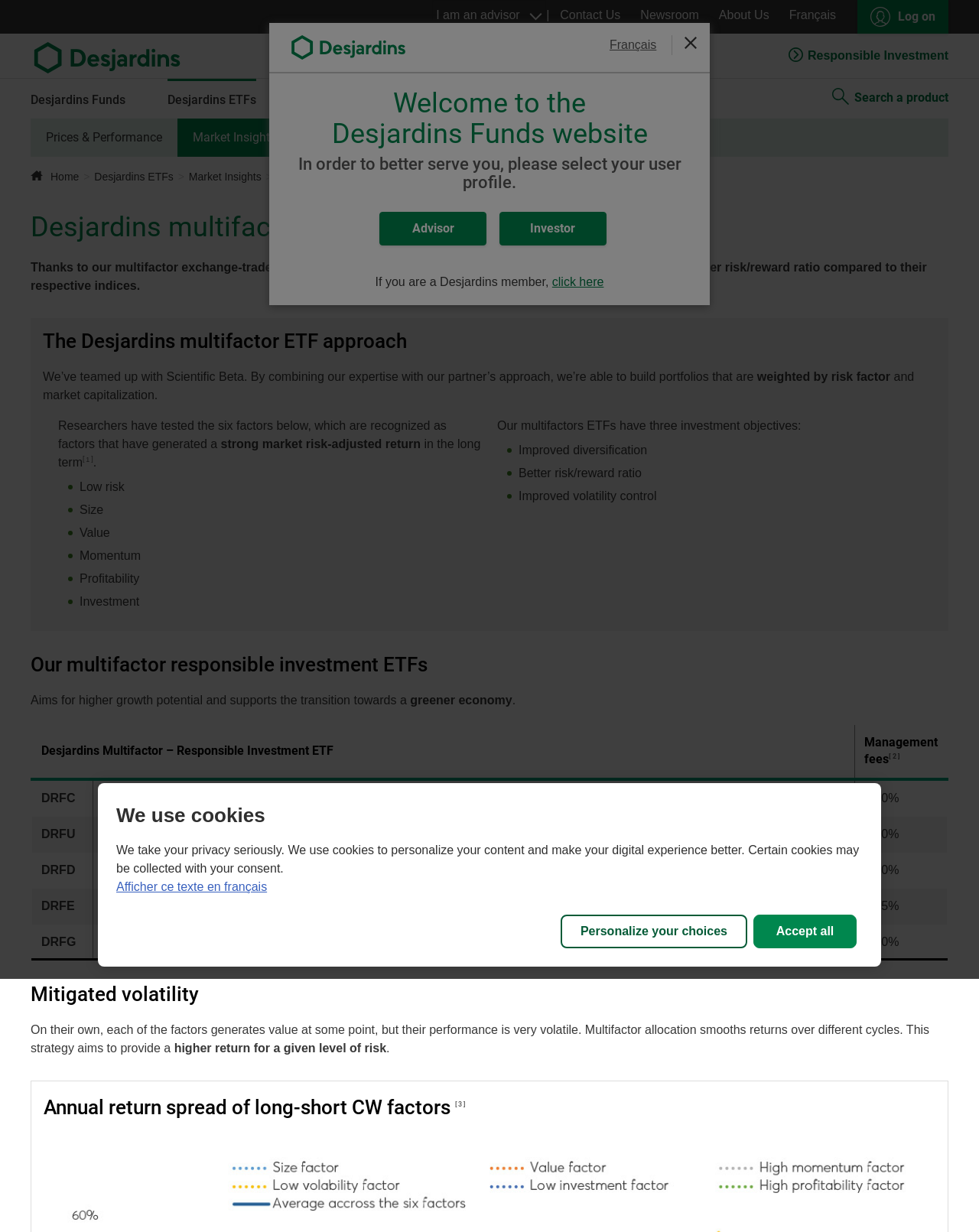Determine the bounding box for the UI element described here: "Desjardins Structured Notes".

[0.305, 0.064, 0.462, 0.095]